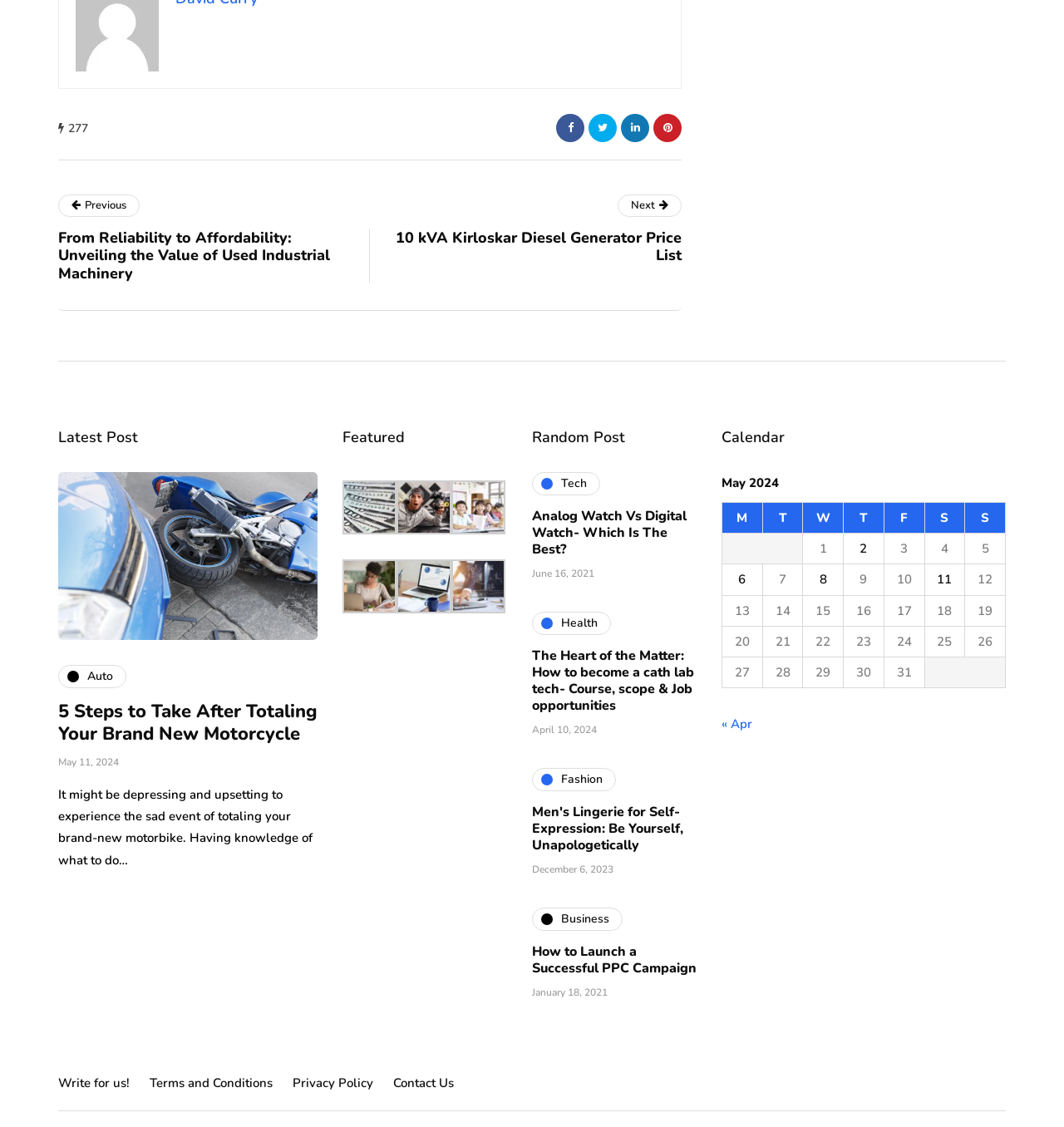What is the date of the post 'The Heart of the Matter: How to become a cath lab tech- Course, scope & Job opportunities'?
Please answer the question with a detailed response using the information from the screenshot.

According to the webpage, the post 'The Heart of the Matter: How to become a cath lab tech- Course, scope & Job opportunities' was published on April 10, 2024, as indicated by the time element [581] StaticText 'April 10, 2024'.